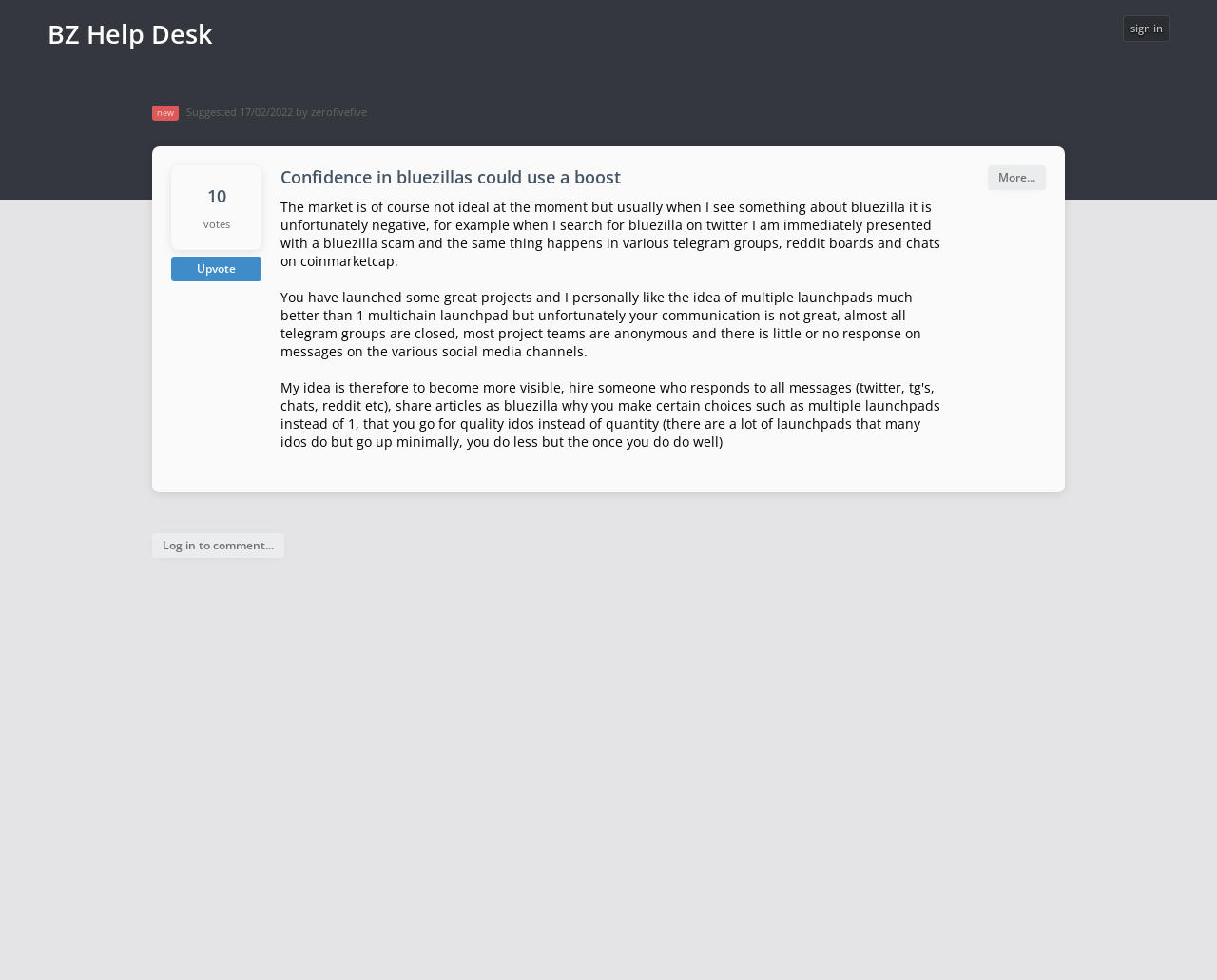What is required to comment on the idea?
Please utilize the information in the image to give a detailed response to the question.

The webpage has a link 'Log in to comment...' which suggests that users need to log in to comment on the idea.